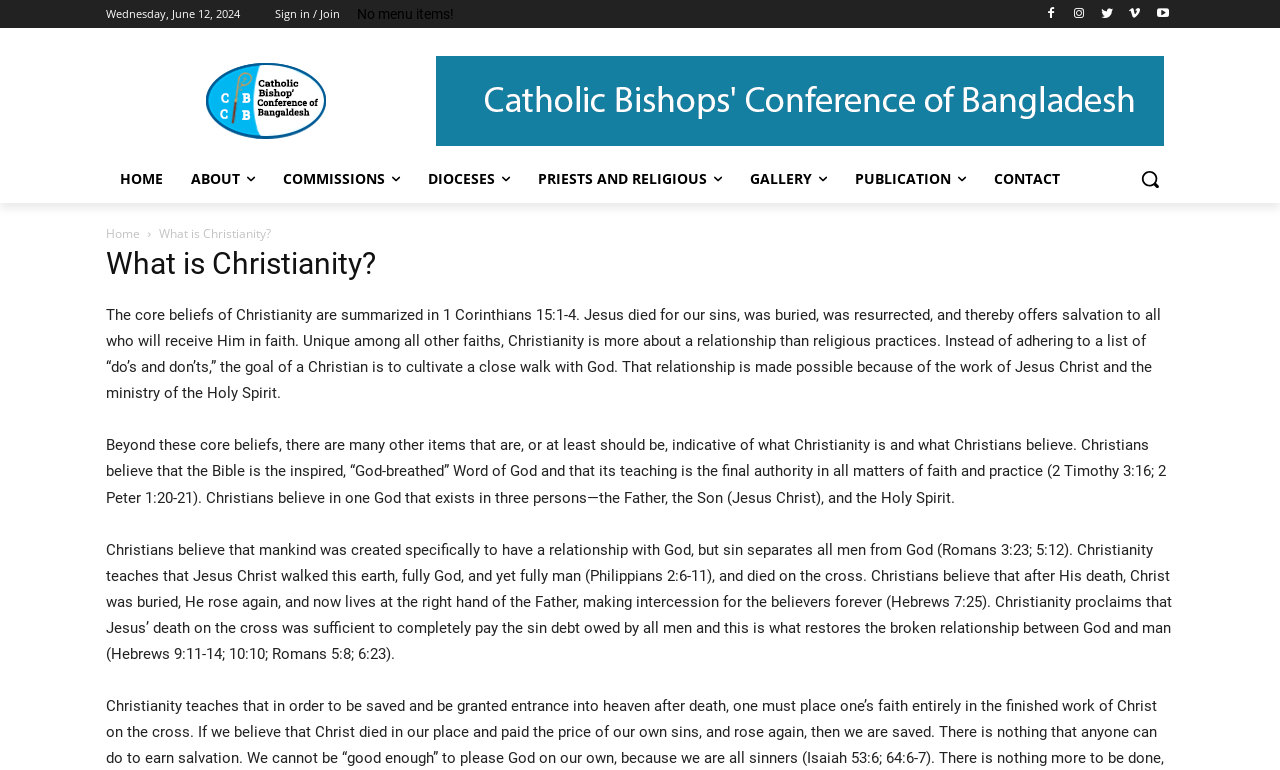Please locate the UI element described by "Sign in / Join" and provide its bounding box coordinates.

[0.215, 0.0, 0.266, 0.036]